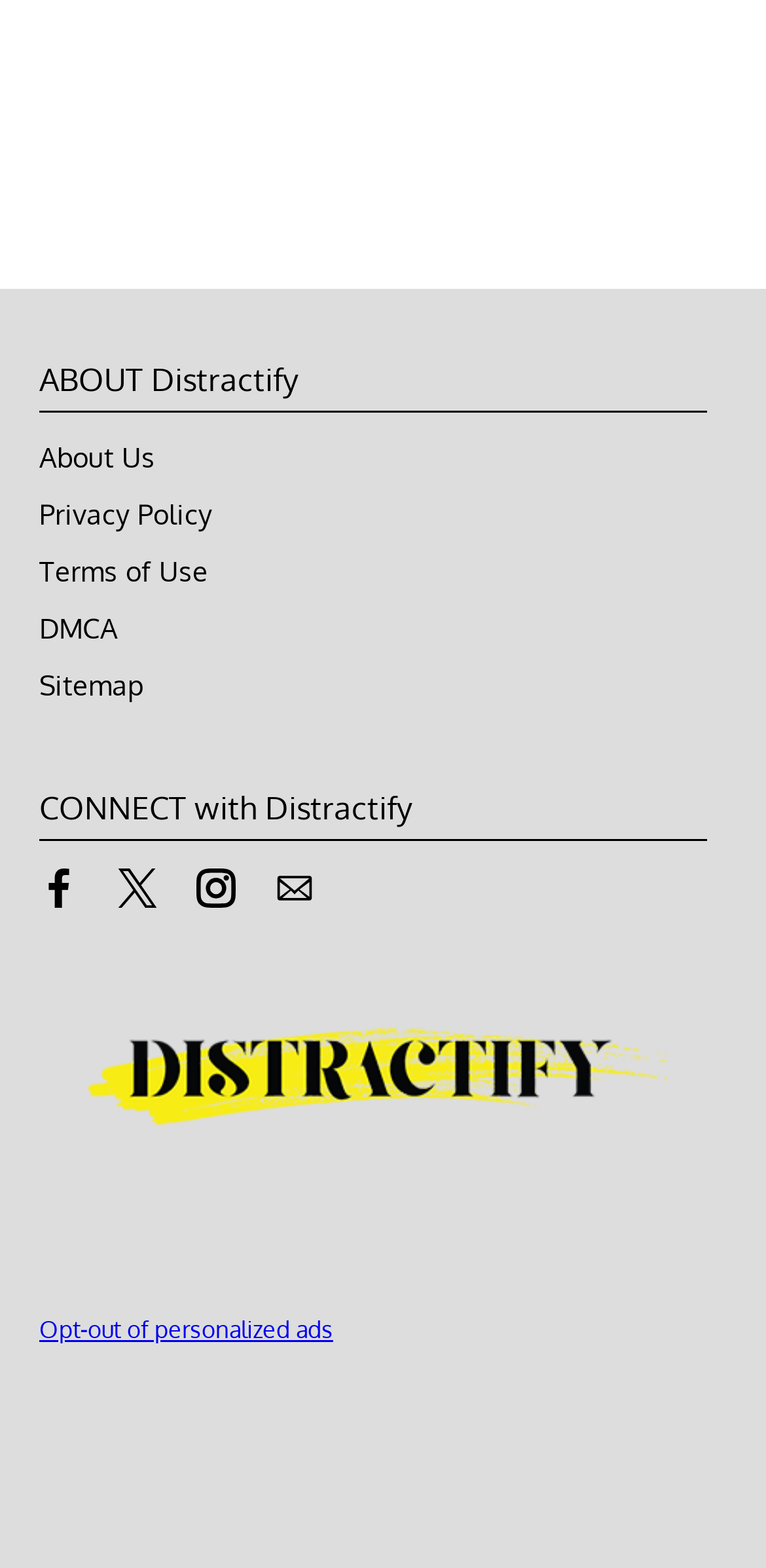Please examine the image and answer the question with a detailed explanation:
What is the 'Opt-out of personalized ads' link for?

The 'Opt-out of personalized ads' link is provided to allow users to opt-out of receiving personalized advertisements on the website, giving them more control over their browsing experience.